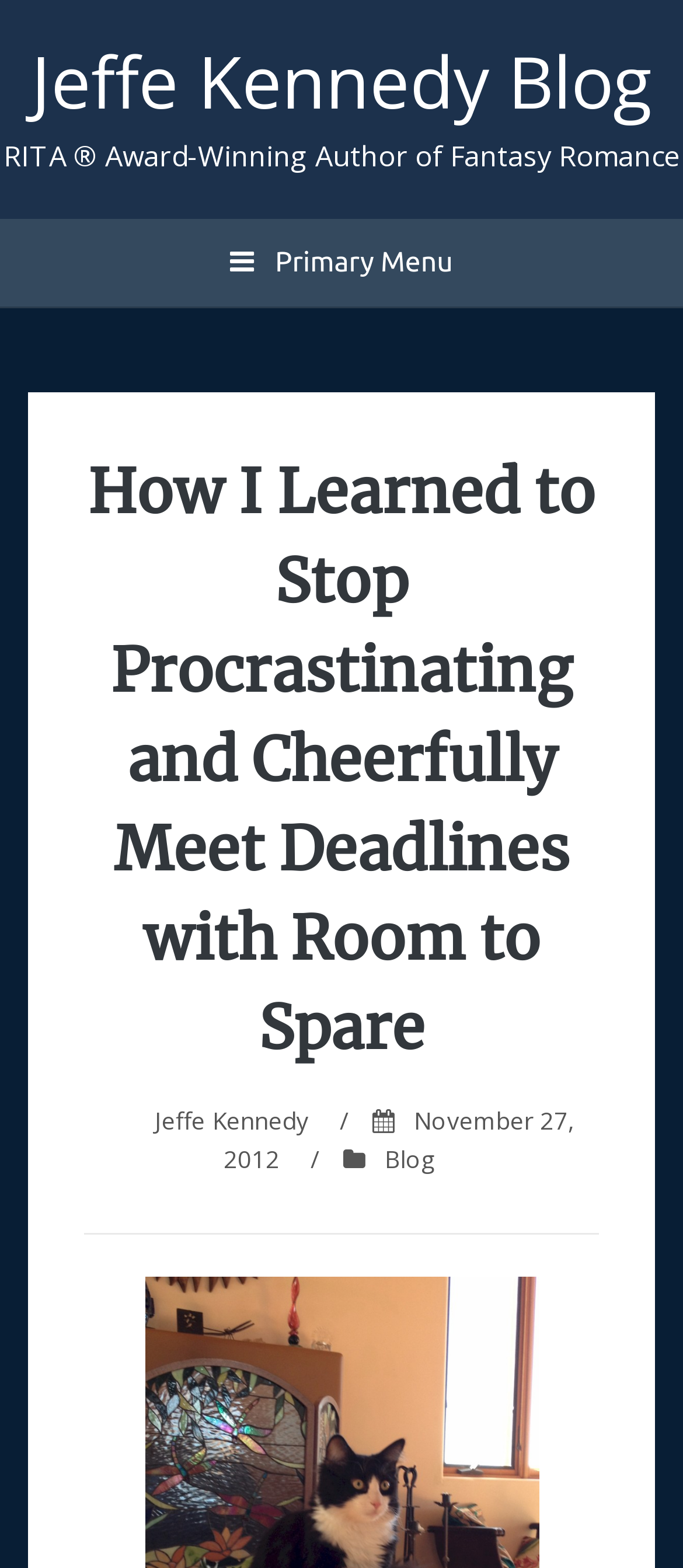Create a detailed narrative describing the layout and content of the webpage.

The webpage is a blog post titled "How I Learned to Stop Procrastinating and Cheerfully Meet Deadlines with Room to Spare" by Jeffe Kennedy. At the top of the page, there is a link to the author's blog, "Jeffe Kennedy Blog", which is positioned almost at the center of the top section. Below this link, there is a brief description of the author, "RITA ® Award-Winning Author of Fantasy Romance", which spans almost the entire width of the page.

On the left side of the page, there is a button labeled "Primary Menu" that, when expanded, reveals a menu with a header section. This header section contains the title of the blog post, "How I Learned to Stop Procrastinating and Cheerfully Meet Deadlines with Room to Spare", which is positioned near the top-left corner of the page. Below the title, there are three links: one to the author's name, "Jeffe Kennedy", a separator slash, and a link to the date of the post, "November 27, 2012", which also includes a time element. Finally, there is a link to the "Blog" section, positioned to the right of the date link.